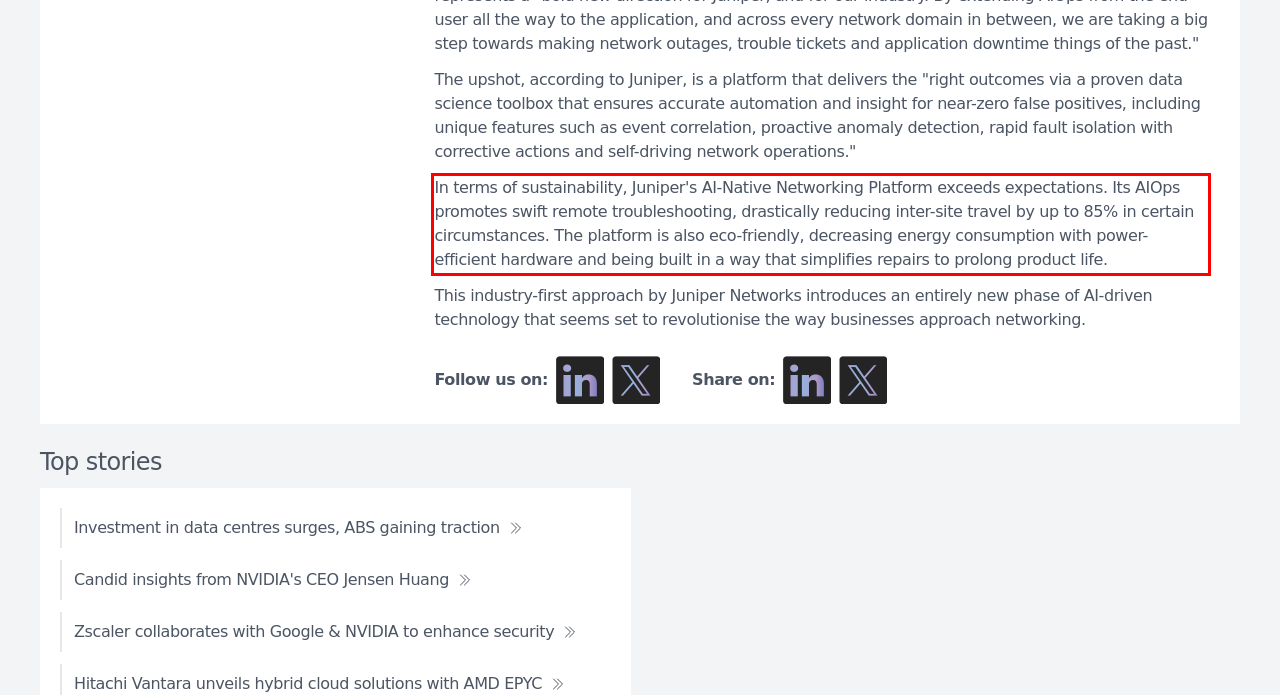Examine the screenshot of the webpage, locate the red bounding box, and generate the text contained within it.

In terms of sustainability, Juniper's AI-Native Networking Platform exceeds expectations. Its AIOps promotes swift remote troubleshooting, drastically reducing inter-site travel by up to 85% in certain circumstances. The platform is also eco-friendly, decreasing energy consumption with power-efficient hardware and being built in a way that simplifies repairs to prolong product life.